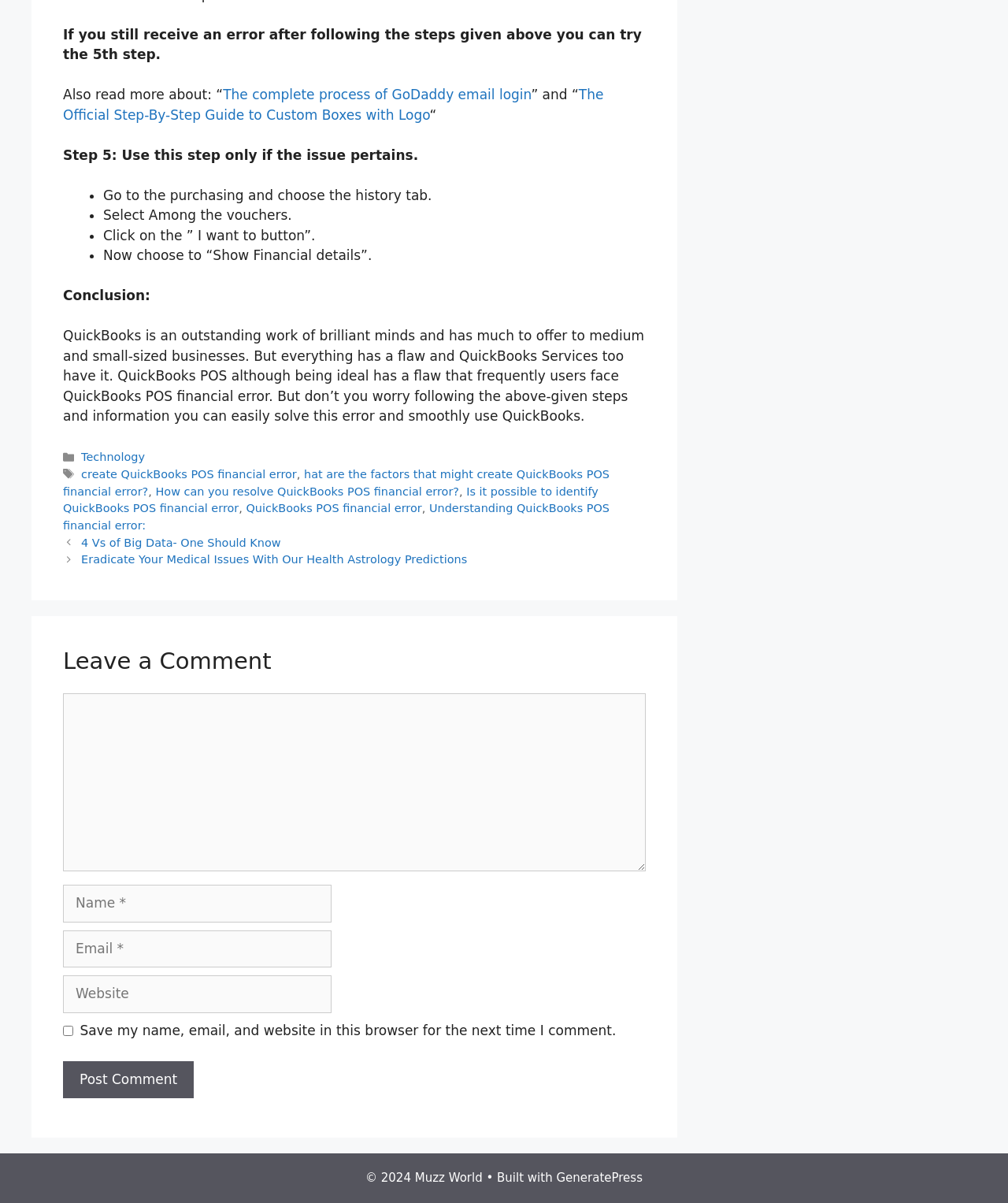Determine the bounding box for the HTML element described here: "Understanding QuickBooks POS financial error:". The coordinates should be given as [left, top, right, bottom] with each number being a float between 0 and 1.

[0.062, 0.417, 0.605, 0.442]